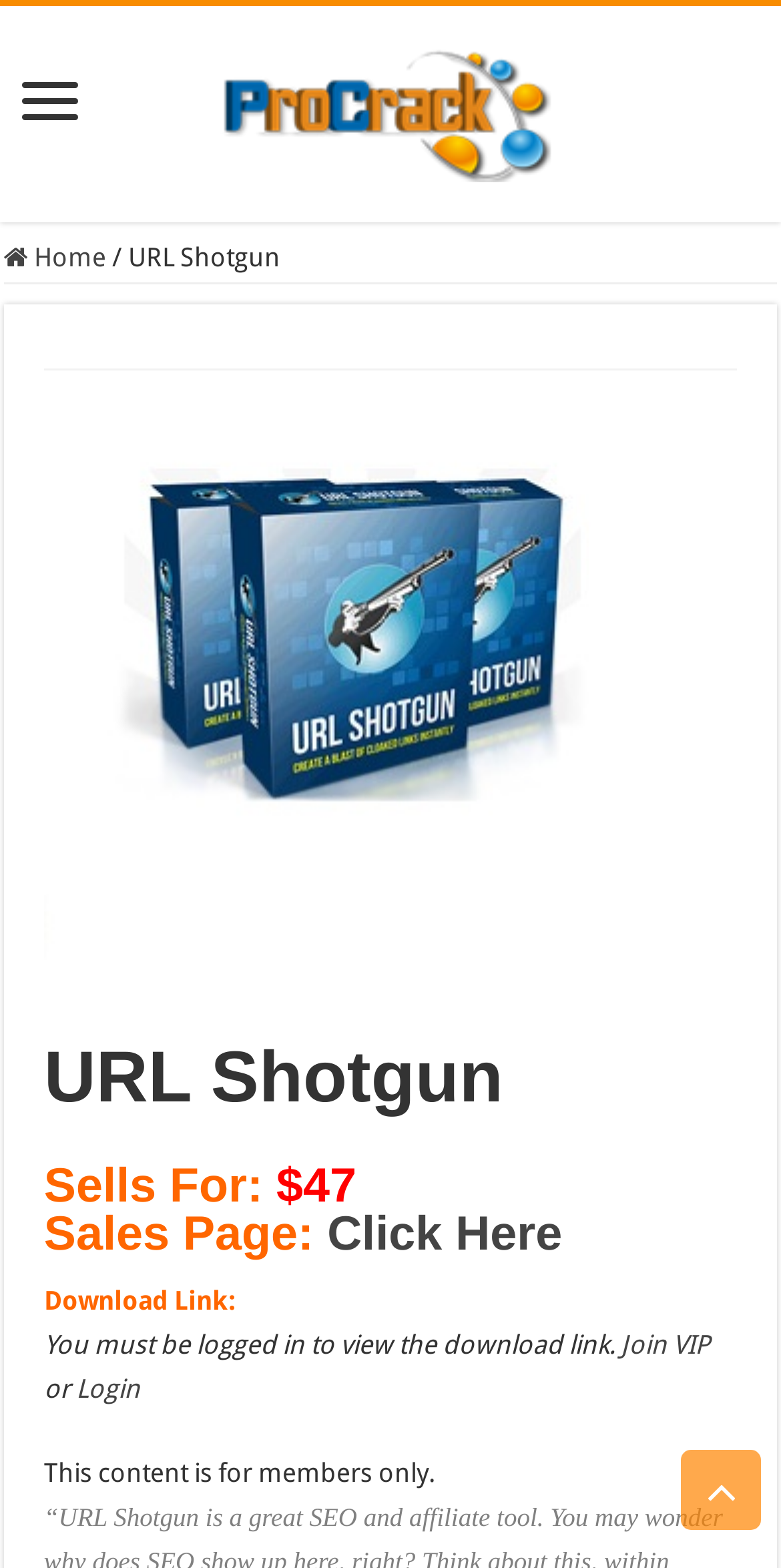What is the name of the team behind URL Shotgun?
Can you offer a detailed and complete answer to this question?

I found the answer by looking at the heading element with the text 'Procrack Team' which is also linked to another page. This suggests that Procrack Team is the team behind URL Shotgun.